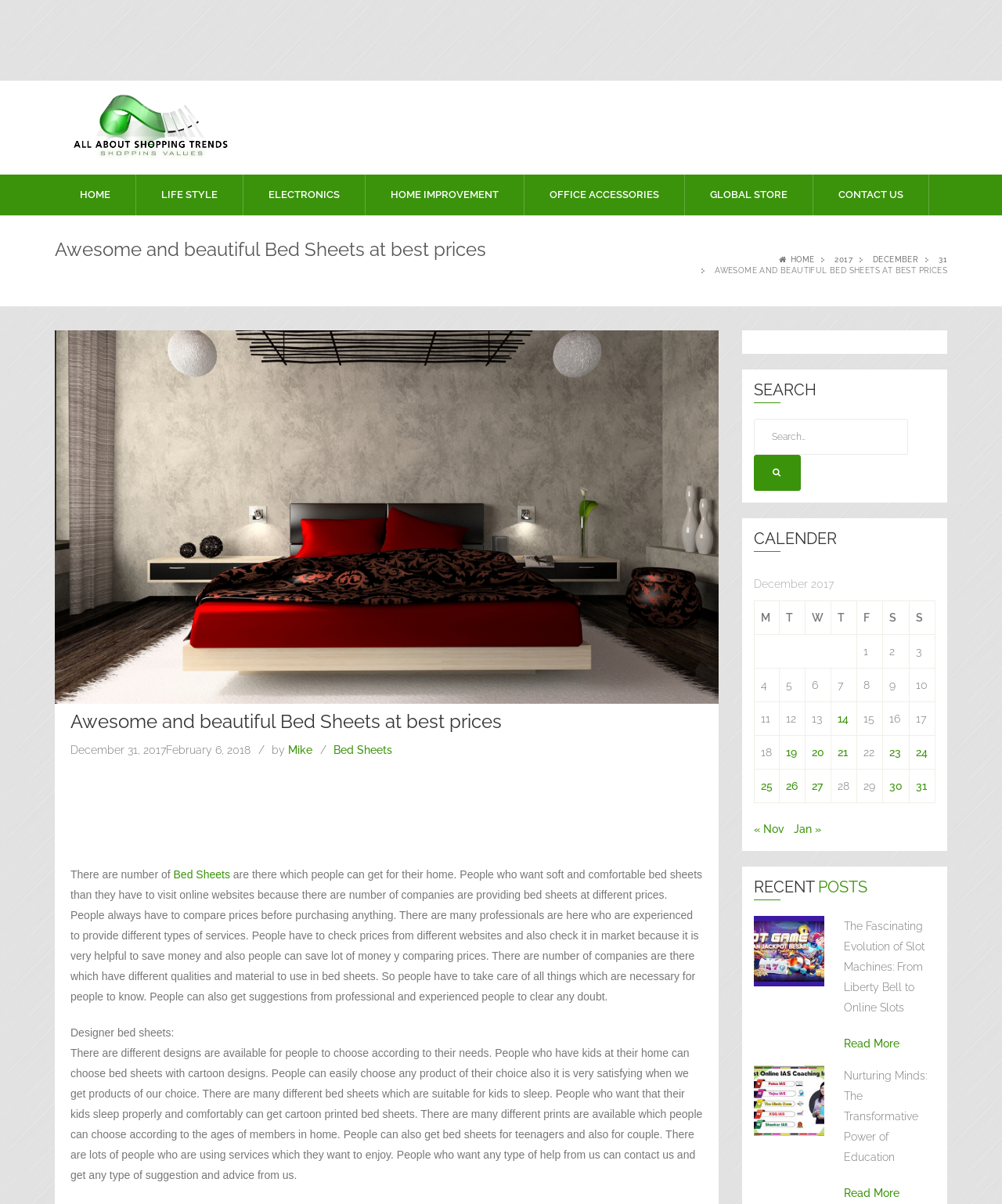What is the purpose of the calendar section on this webpage?
Please provide a single word or phrase as the answer based on the screenshot.

To show published posts